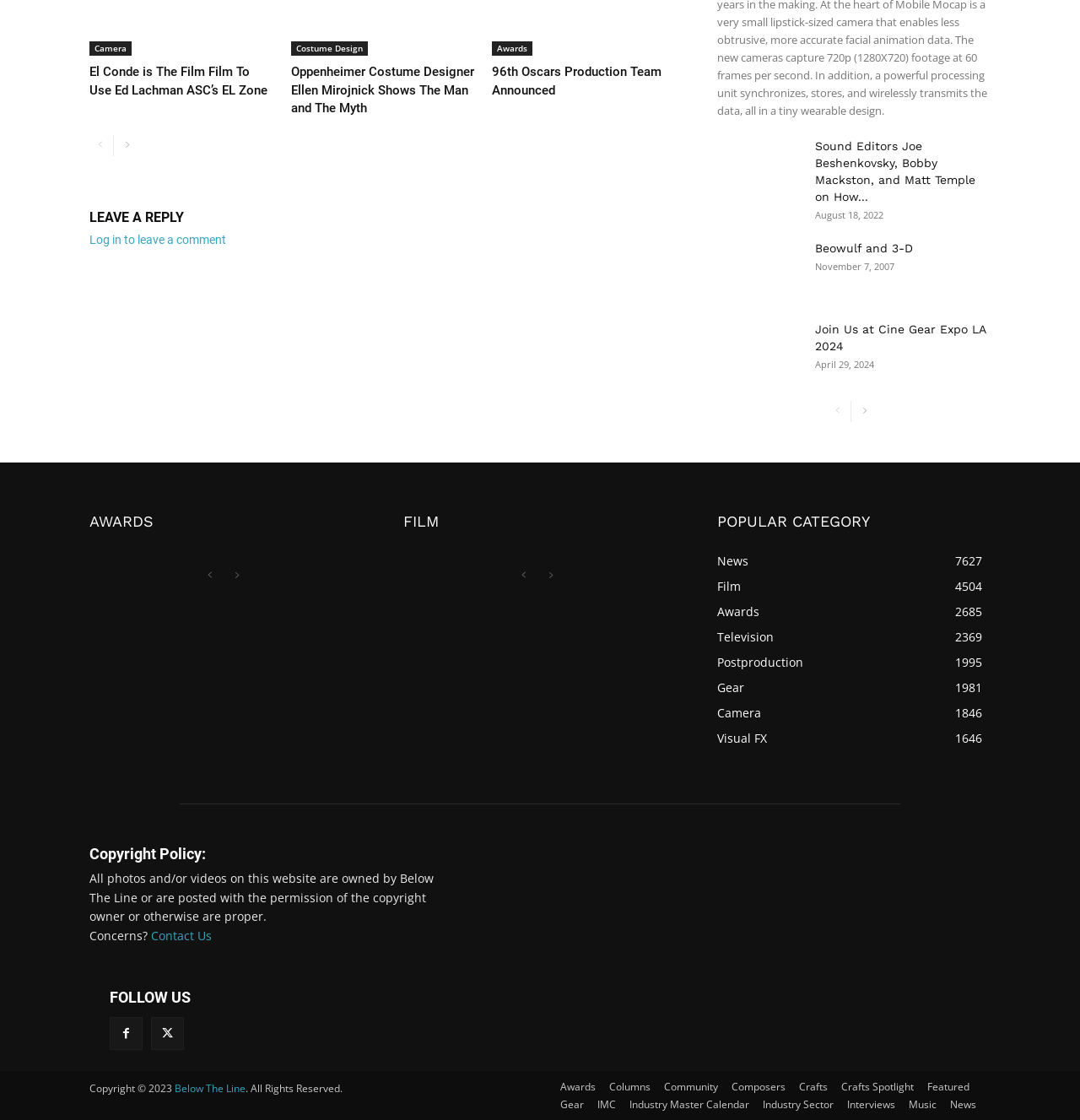Answer the following inquiry with a single word or phrase:
What is the category of the article 'El Conde is The Film Film To Use Ed Lachman ASC’s EL Zone'?

Film